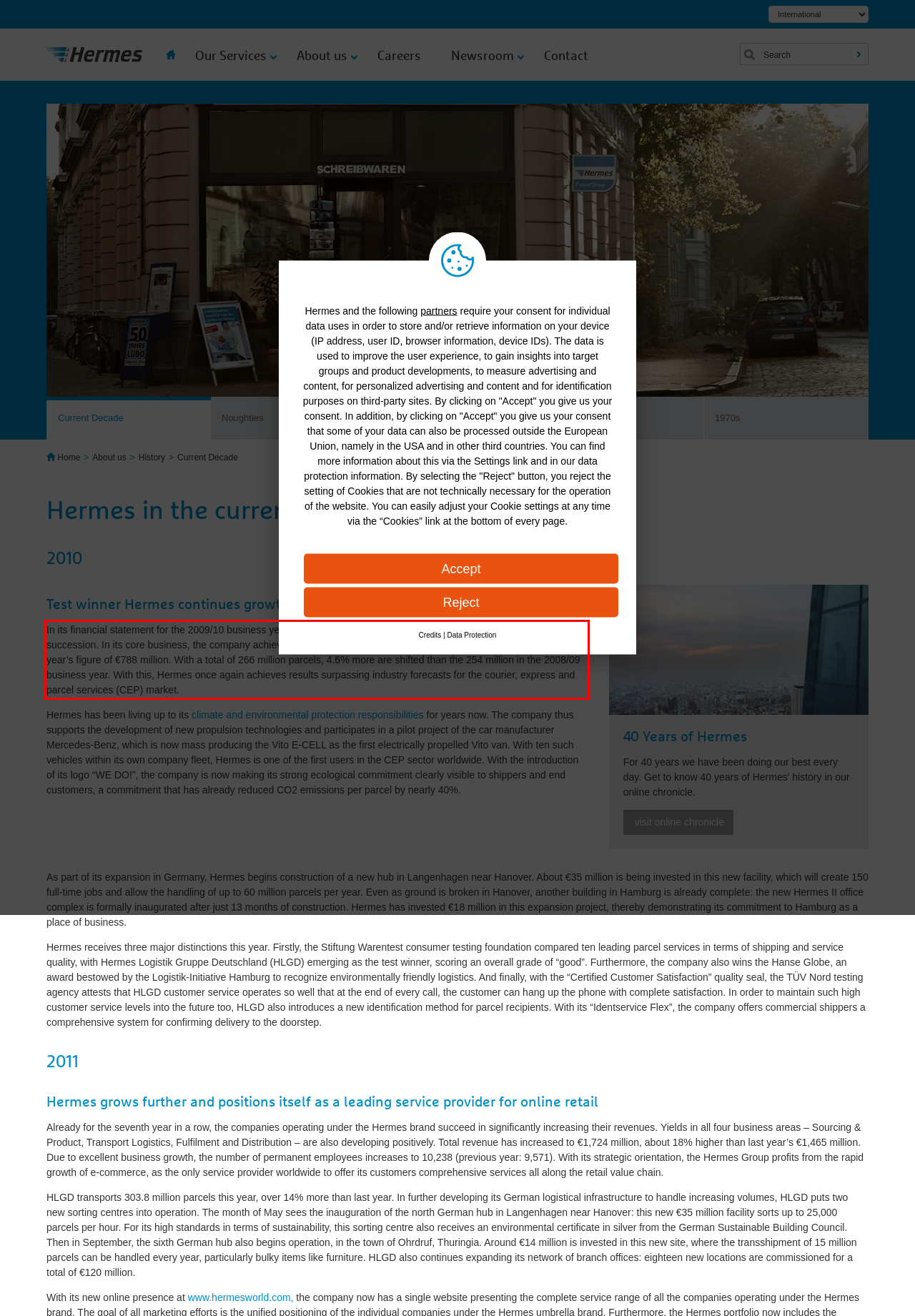View the screenshot of the webpage and identify the UI element surrounded by a red bounding box. Extract the text contained within this red bounding box.

In its financial statement for the 2009/10 business year, Hermes reports strong growth once again for the sixth year in succession. In its core business, the company achieves €840 million in revenue, an increase of 6.6% over the previous year’s figure of €788 million. With a total of 266 million parcels, 4.6% more are shifted than the 254 million in the 2008/09 business year. With this, Hermes once again achieves results surpassing industry forecasts for the courier, express and parcel services (CEP) market.